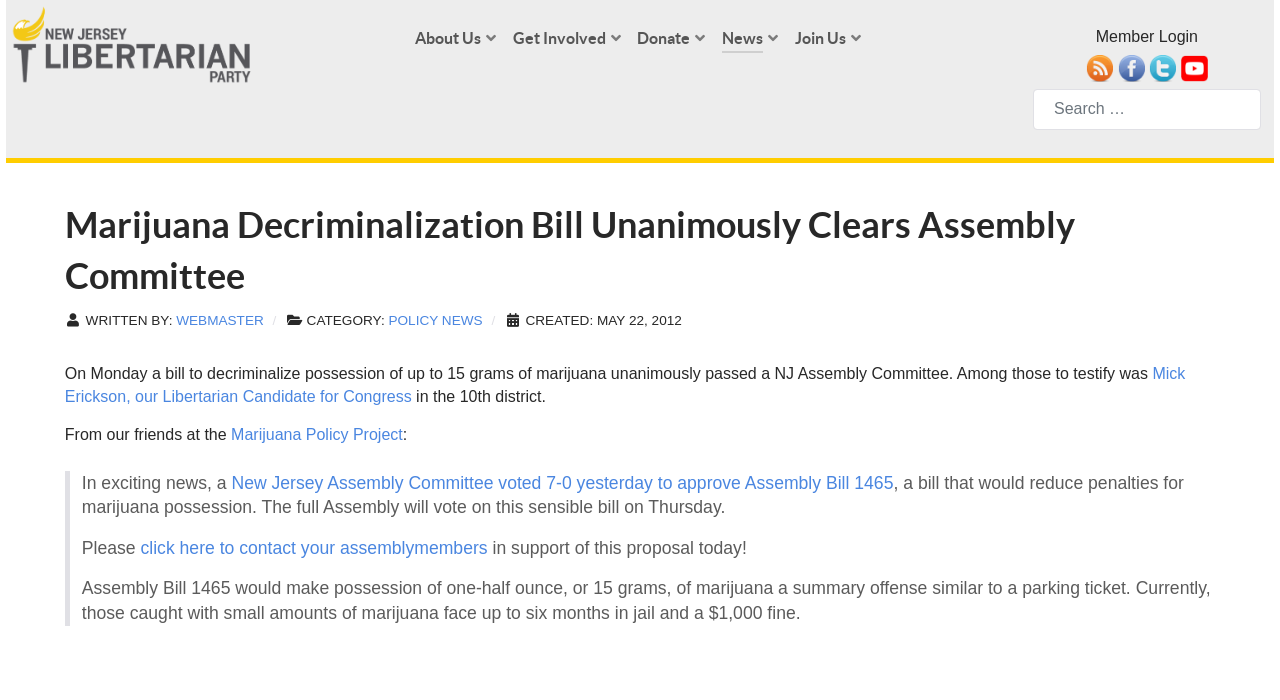Use a single word or phrase to answer the question:
What is the penalty for marijuana possession currently?

6 months in jail and $1,000 fine